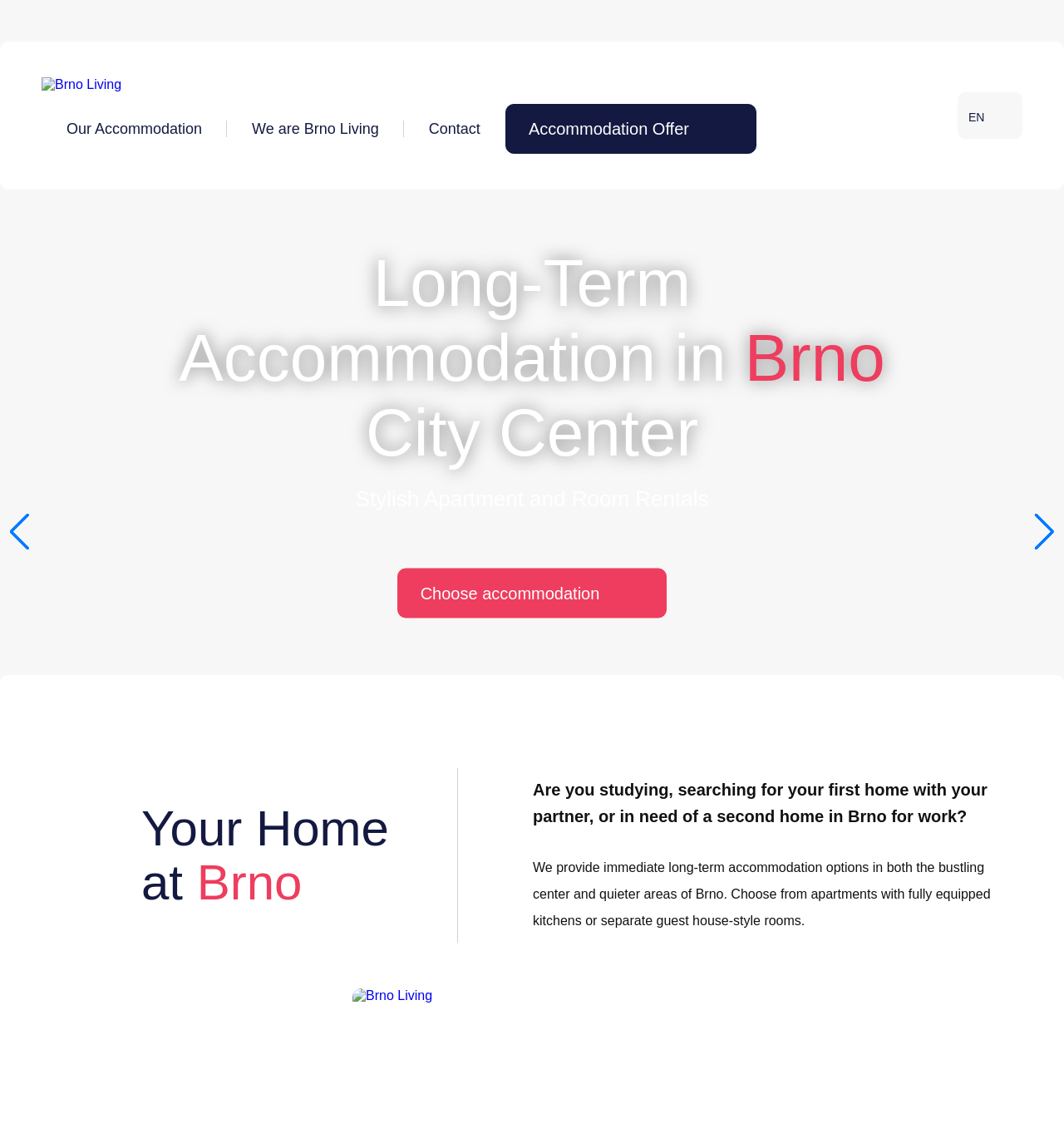For the element described, predict the bounding box coordinates as (top-left x, top-left y, bottom-right x, bottom-right y). All values should be between 0 and 1. Element description: Our Accommodation

[0.039, 0.102, 0.213, 0.122]